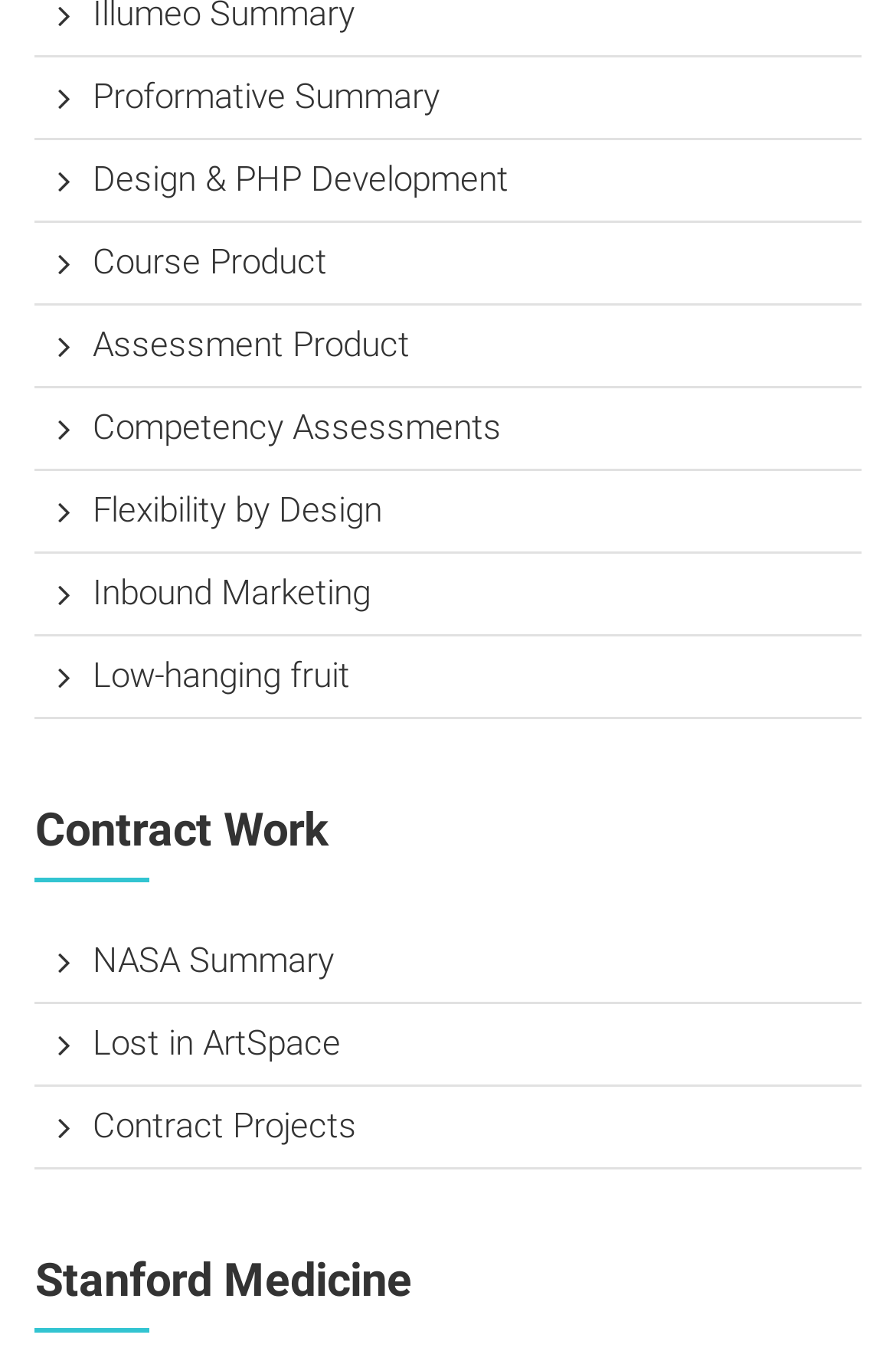How many links are under the 'Contract Work' heading?
Please give a detailed and elaborate answer to the question.

Under the 'Contract Work' heading, I found three links: 'NASA Summary', 'Lost in ArtSpace', and 'Contract Projects'. These links have bounding box coordinates of [0.103, 0.696, 0.373, 0.727], [0.103, 0.757, 0.38, 0.788], and [0.103, 0.819, 0.398, 0.849] respectively.